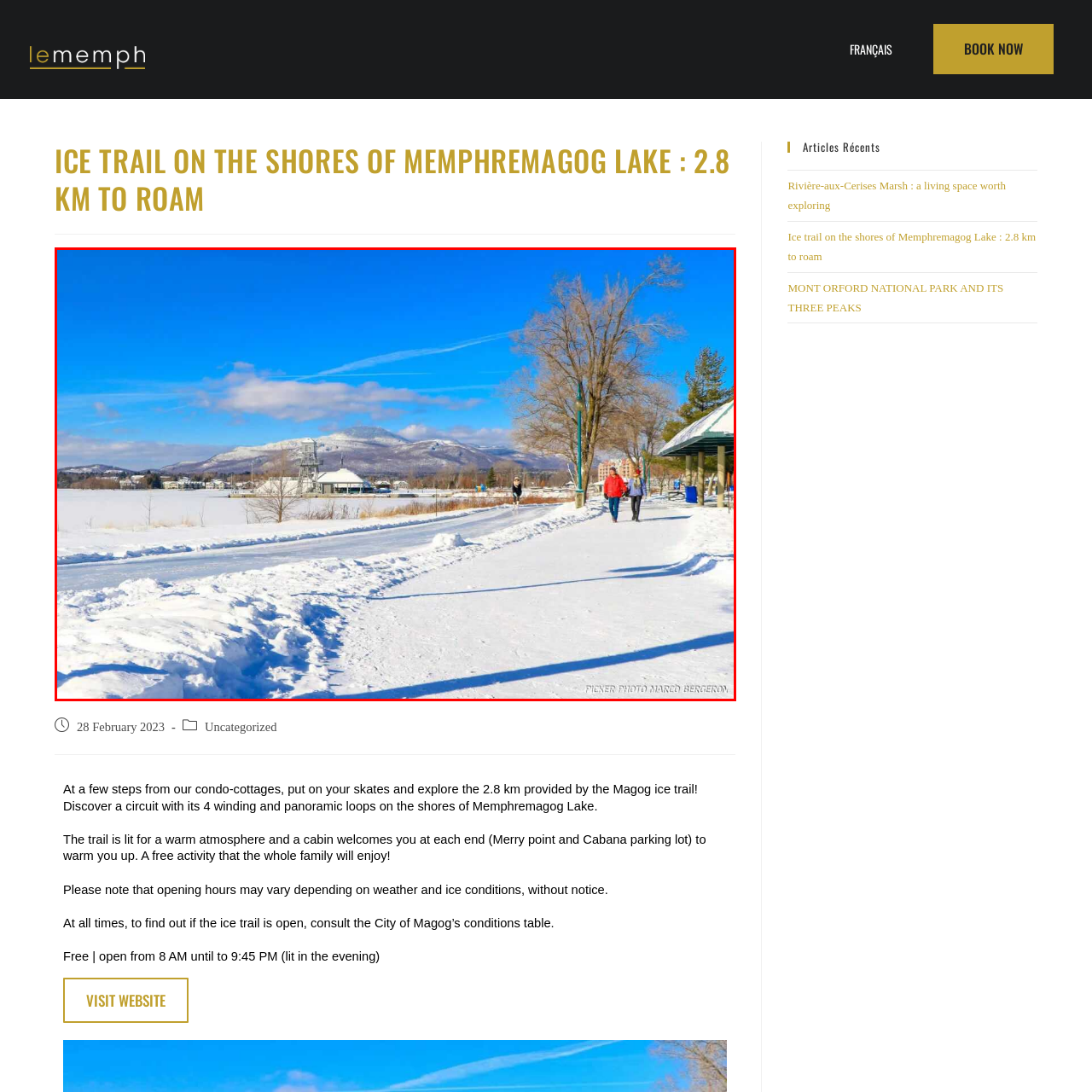Inspect the image contained by the red bounding box and answer the question with a single word or phrase:
How many individuals are strolling along the path?

Two